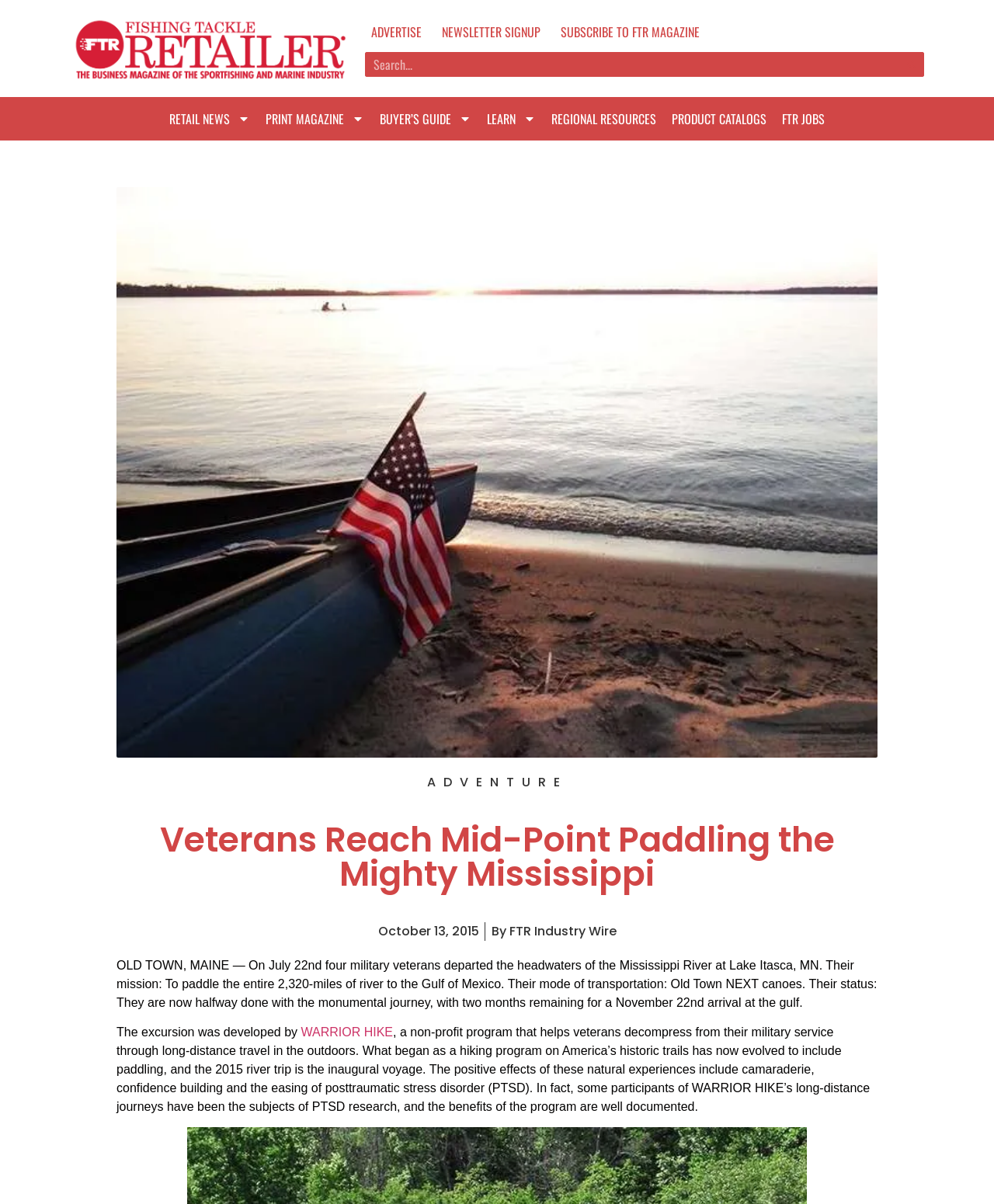Determine the bounding box coordinates of the section to be clicked to follow the instruction: "Visit WARRIOR HIKE website". The coordinates should be given as four float numbers between 0 and 1, formatted as [left, top, right, bottom].

[0.303, 0.852, 0.395, 0.863]